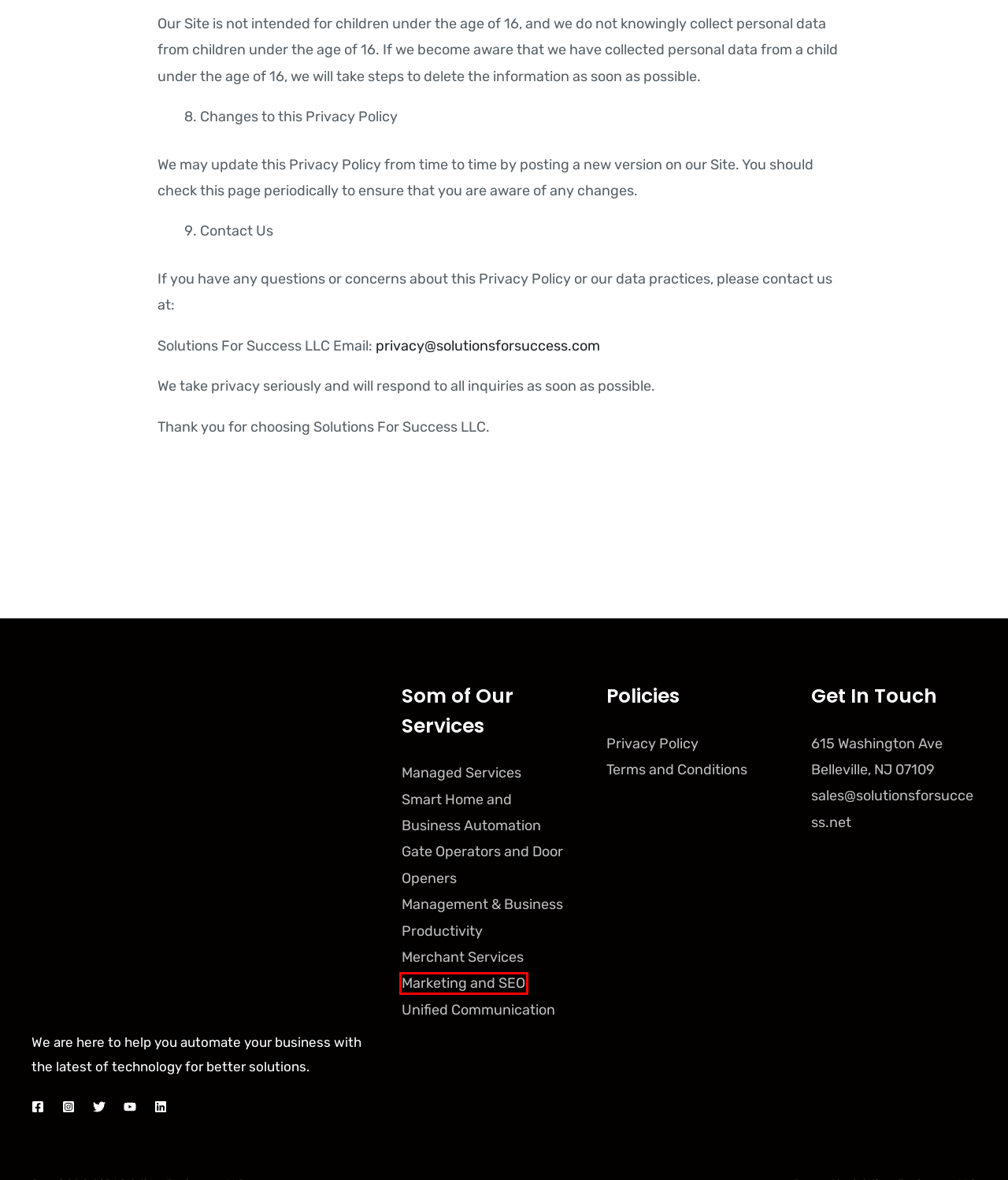Look at the screenshot of a webpage where a red bounding box surrounds a UI element. Your task is to select the best-matching webpage description for the new webpage after you click the element within the bounding box. The available options are:
A. Unified Communication | Solutions For Success LLC
B. Marketing and SEO | Solutions For Success LLC
C. Merchant Services | Solutions For Success LLC
D. Web | Solutions For Success LLC
E. Management & Business Productivity | Solutions For Success LLC
F. Terms and Conditions | Solutions For Success LLC
G. Gate Operators and Door Openers | Solutions For Success LLC
H. Contact | Solutions For Success LLC

B